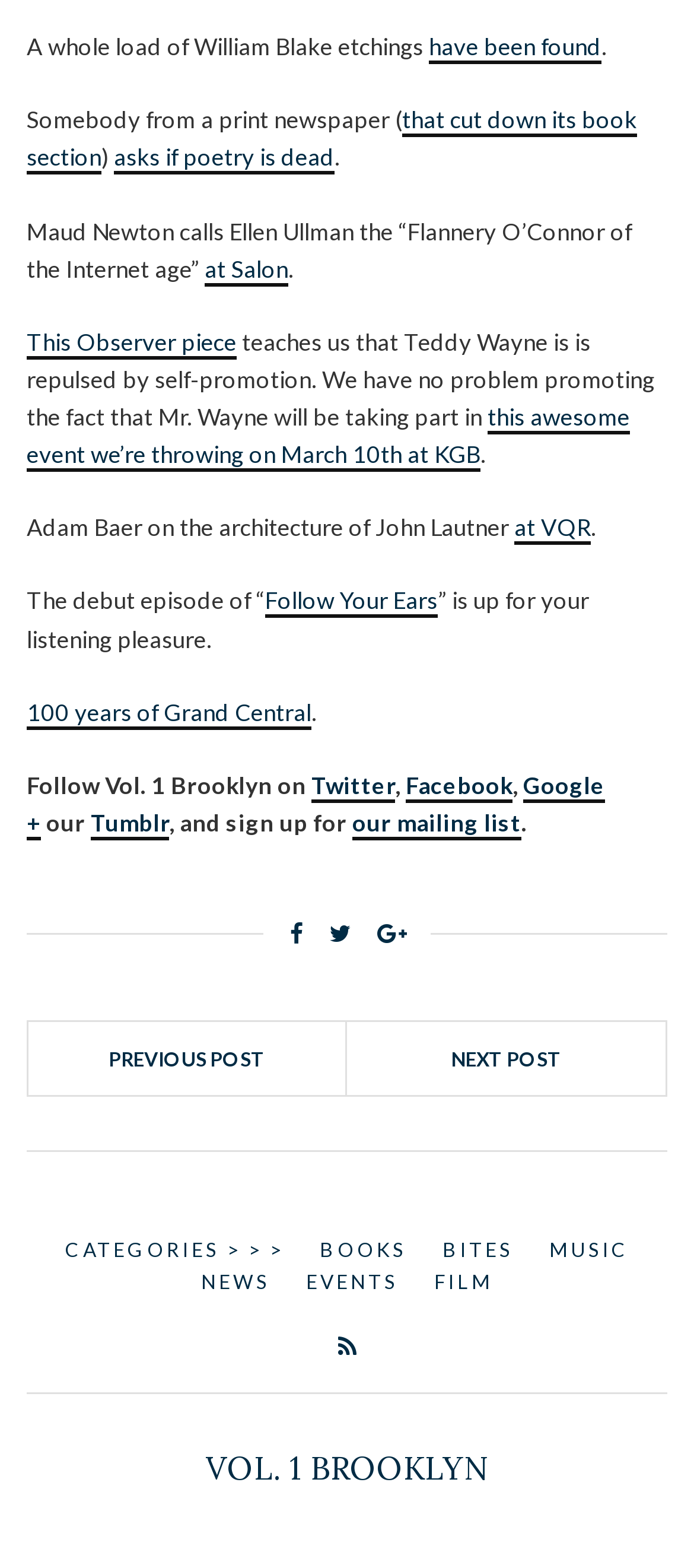Show the bounding box coordinates for the HTML element as described: "Categories > > >".

[0.094, 0.787, 0.409, 0.808]